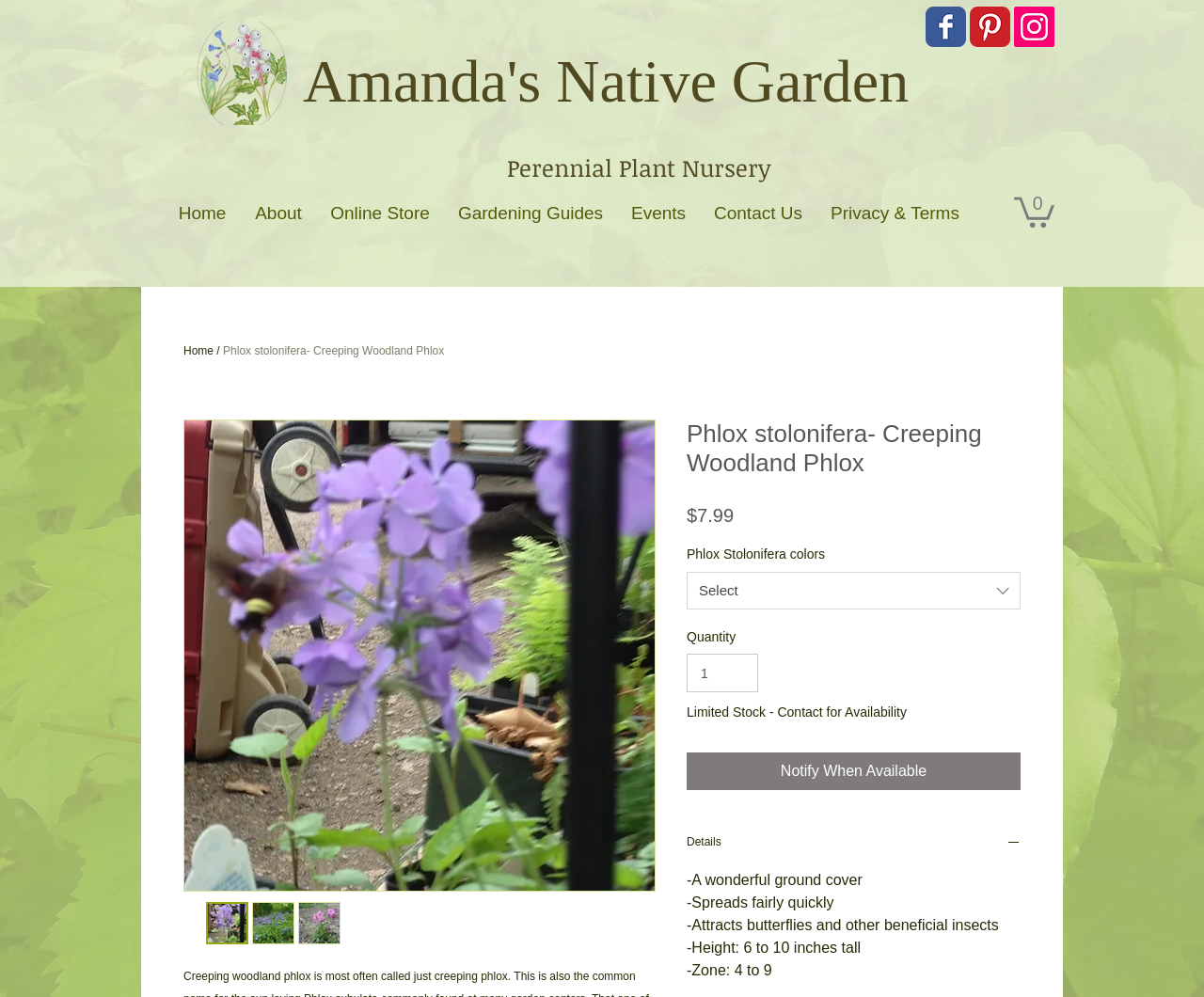Show the bounding box coordinates for the element that needs to be clicked to execute the following instruction: "Add Phlox stolonifera- Creeping Woodland Phlox to the cart". Provide the coordinates in the form of four float numbers between 0 and 1, i.e., [left, top, right, bottom].

[0.842, 0.194, 0.876, 0.228]